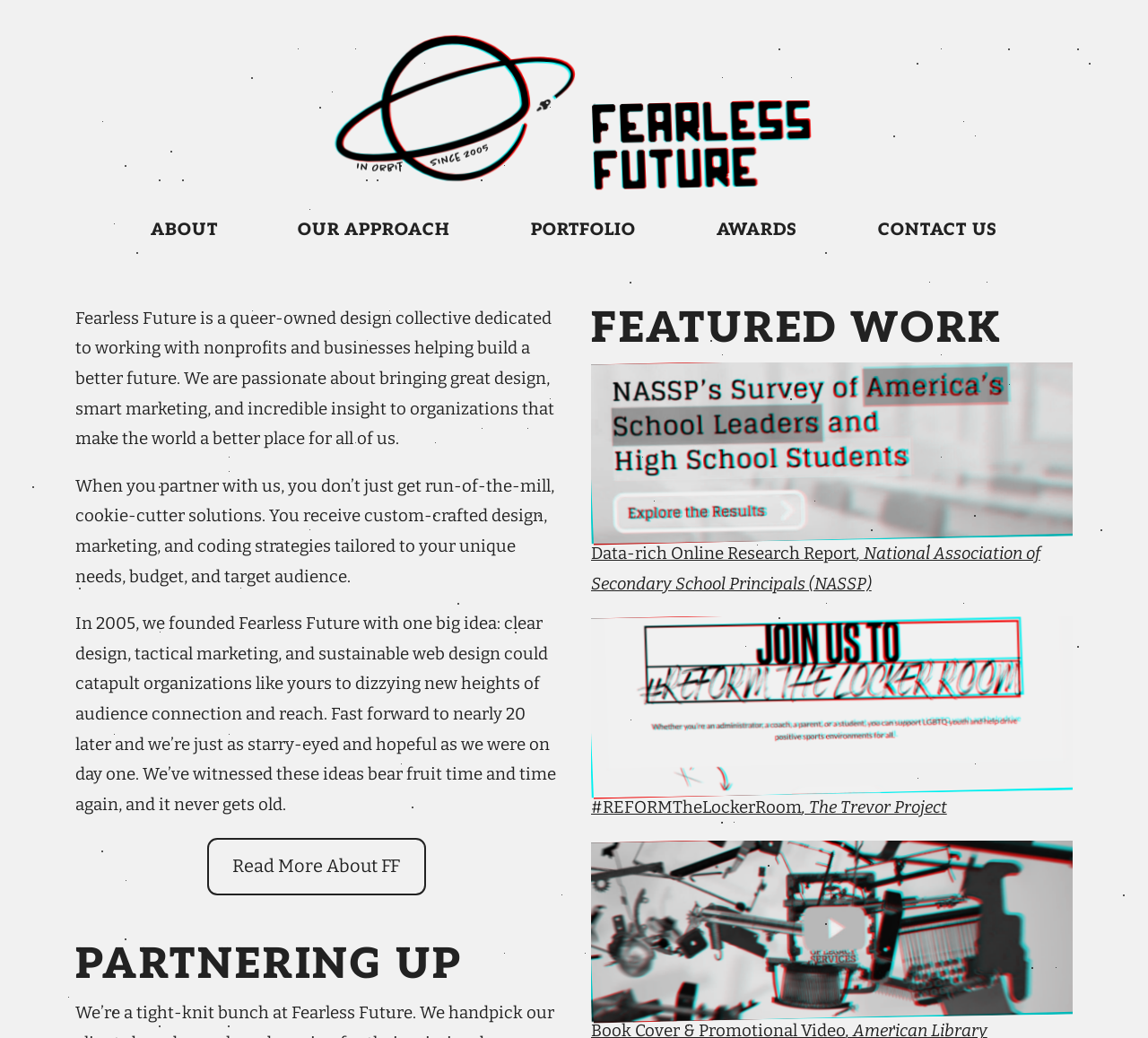Provide a brief response to the question below using a single word or phrase: 
What is the name of the campaign mentioned in the second featured work?

#REFORMTheLockerRoom